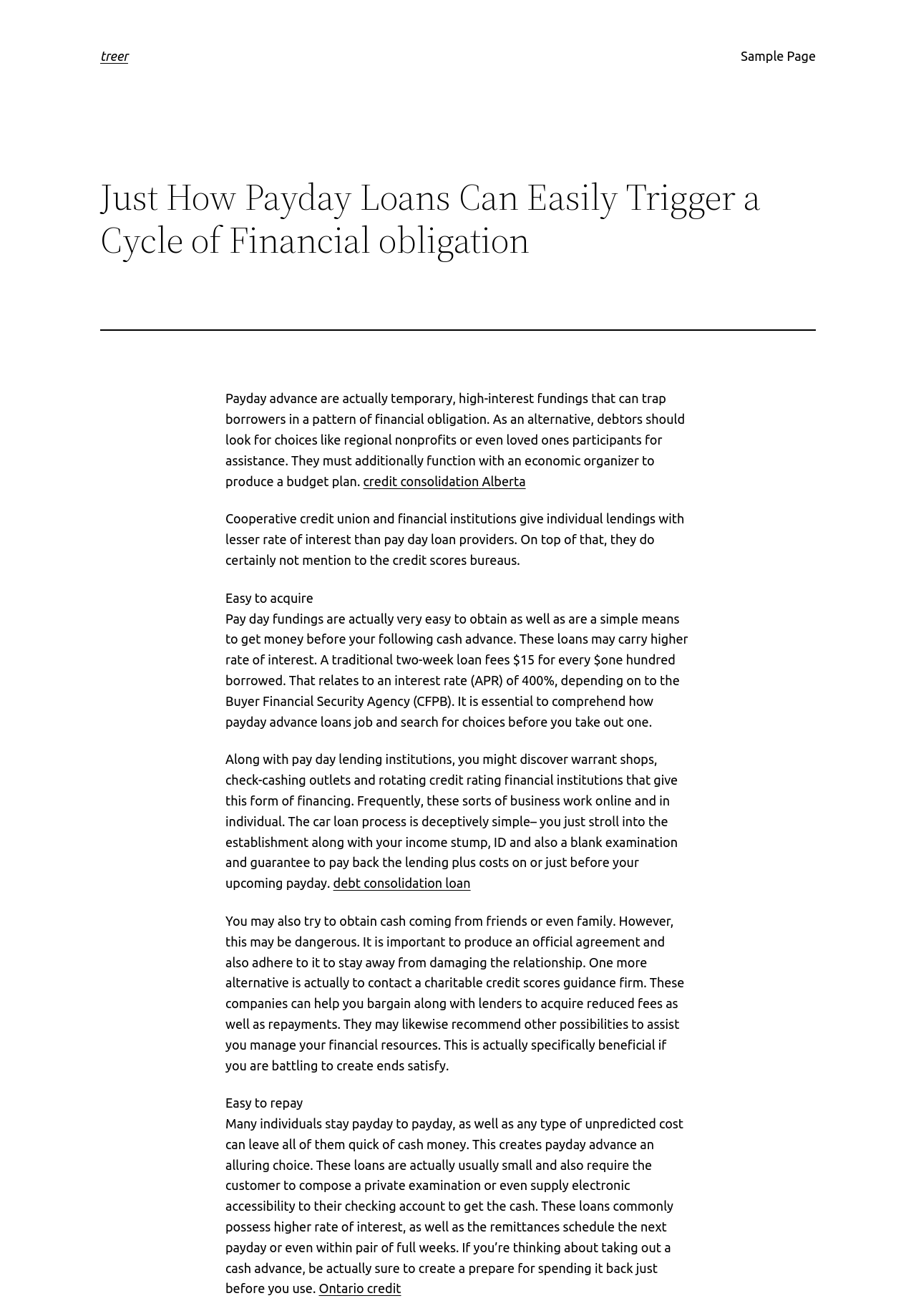Using the given description, provide the bounding box coordinates formatted as (top-left x, top-left y, bottom-right x, bottom-right y), with all values being floating point numbers between 0 and 1. Description: Sample Page

[0.809, 0.035, 0.891, 0.05]